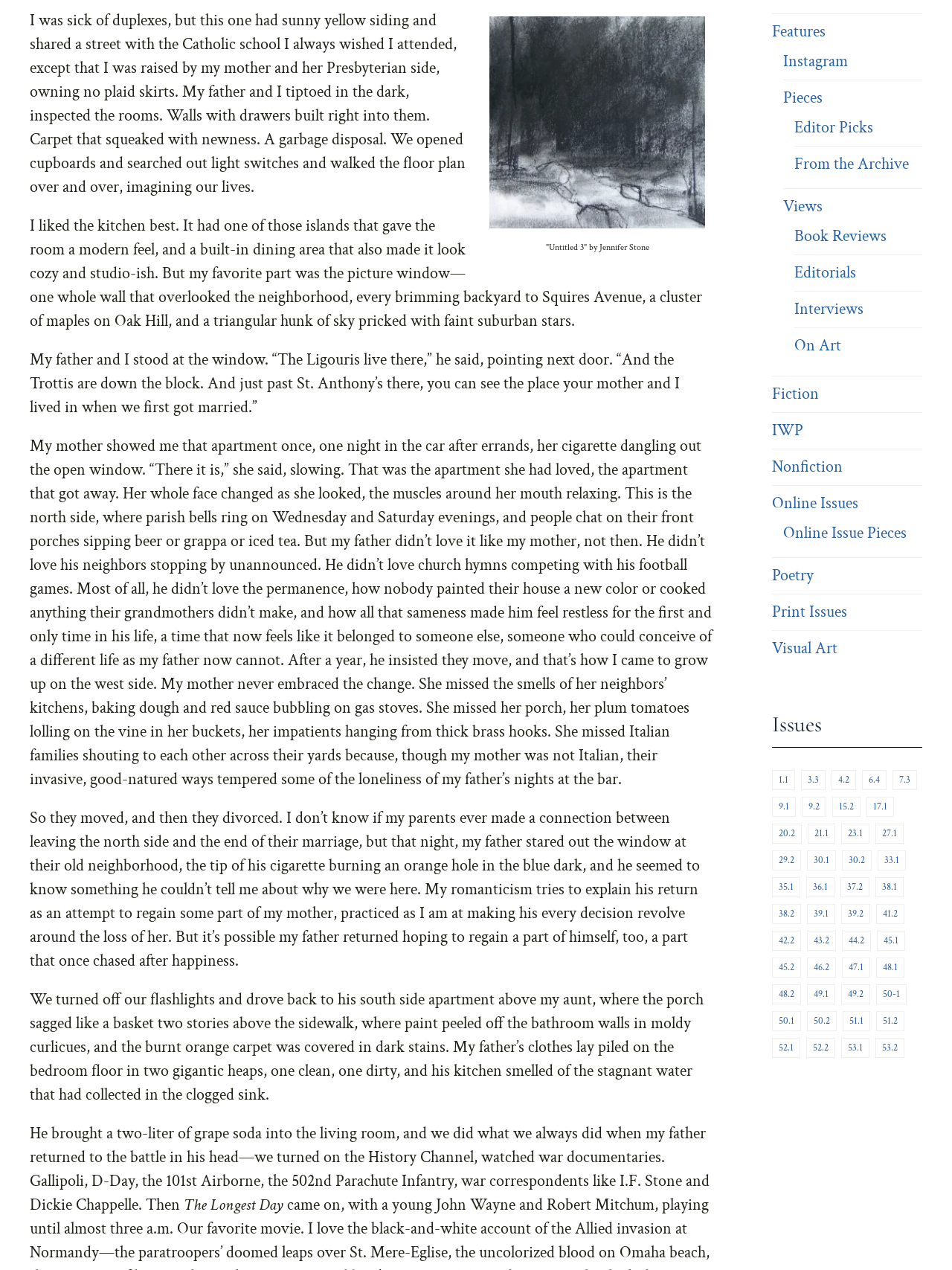Please specify the bounding box coordinates in the format (top-left x, top-left y, bottom-right x, bottom-right y), with all values as floating point numbers between 0 and 1. Identify the bounding box of the UI element described by: Pieces

[0.823, 0.068, 0.864, 0.087]